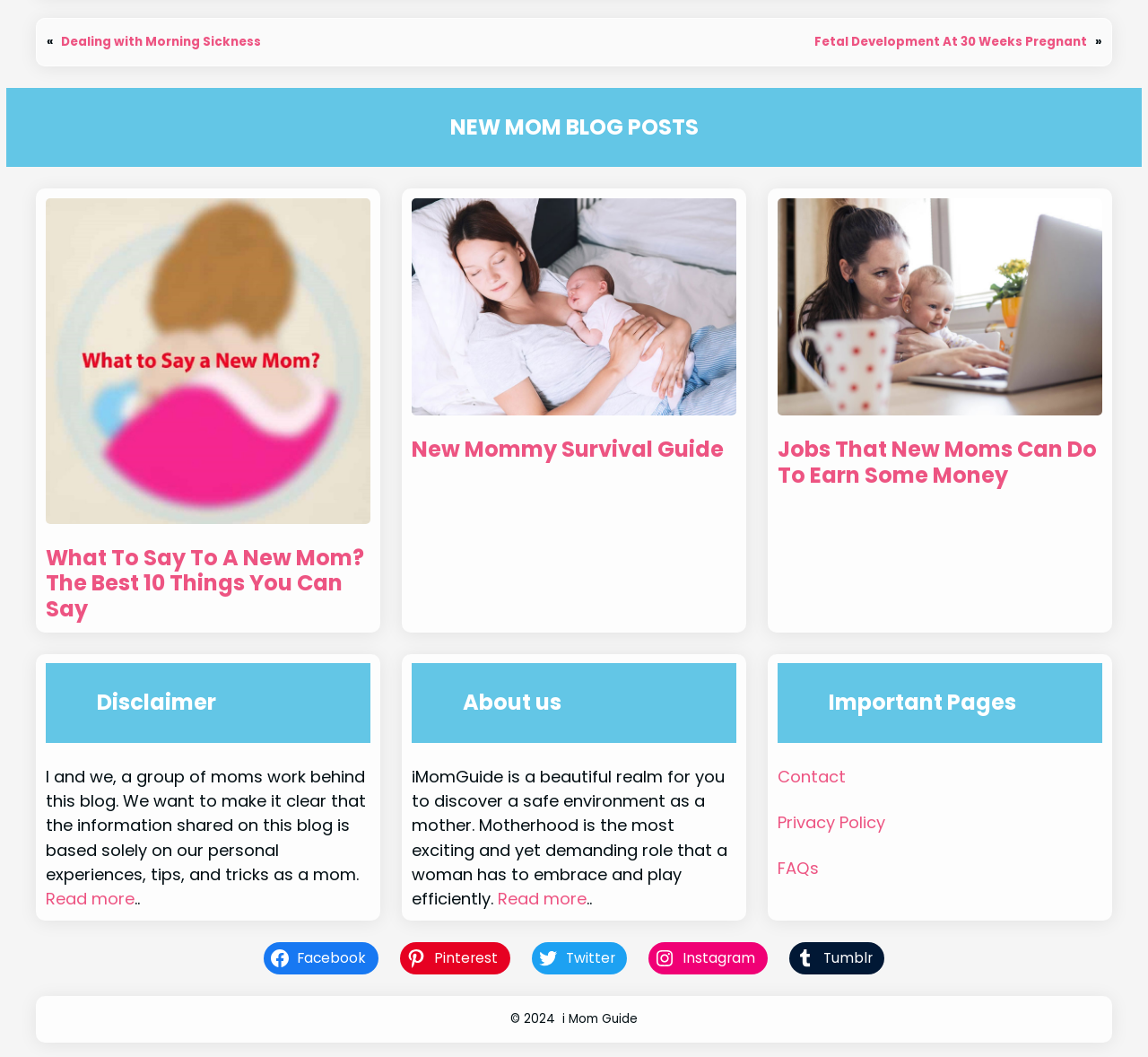Respond with a single word or phrase:
How many articles are present on the main page?

3